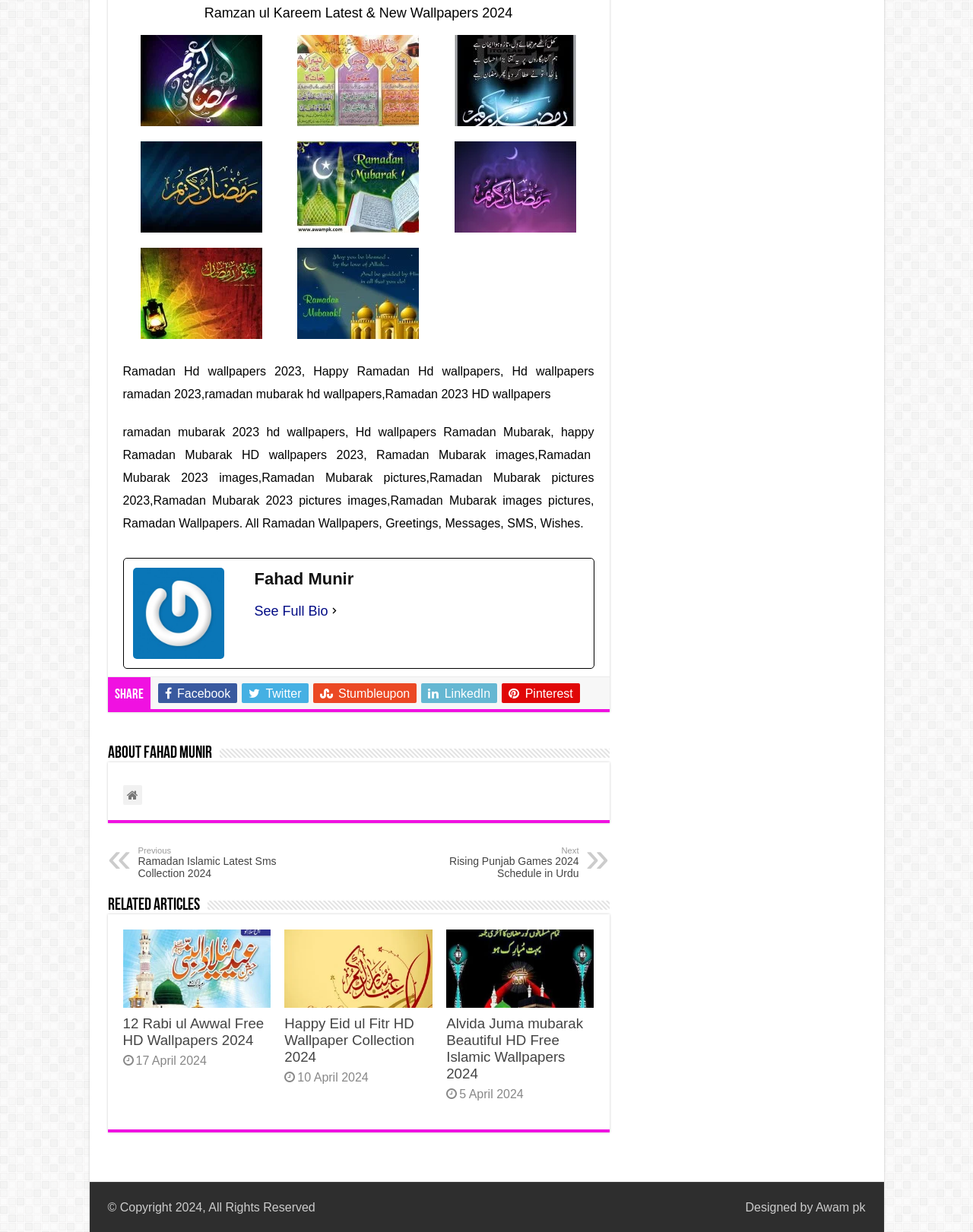Please specify the bounding box coordinates of the element that should be clicked to execute the given instruction: 'Share on Facebook'. Ensure the coordinates are four float numbers between 0 and 1, expressed as [left, top, right, bottom].

[0.162, 0.554, 0.244, 0.57]